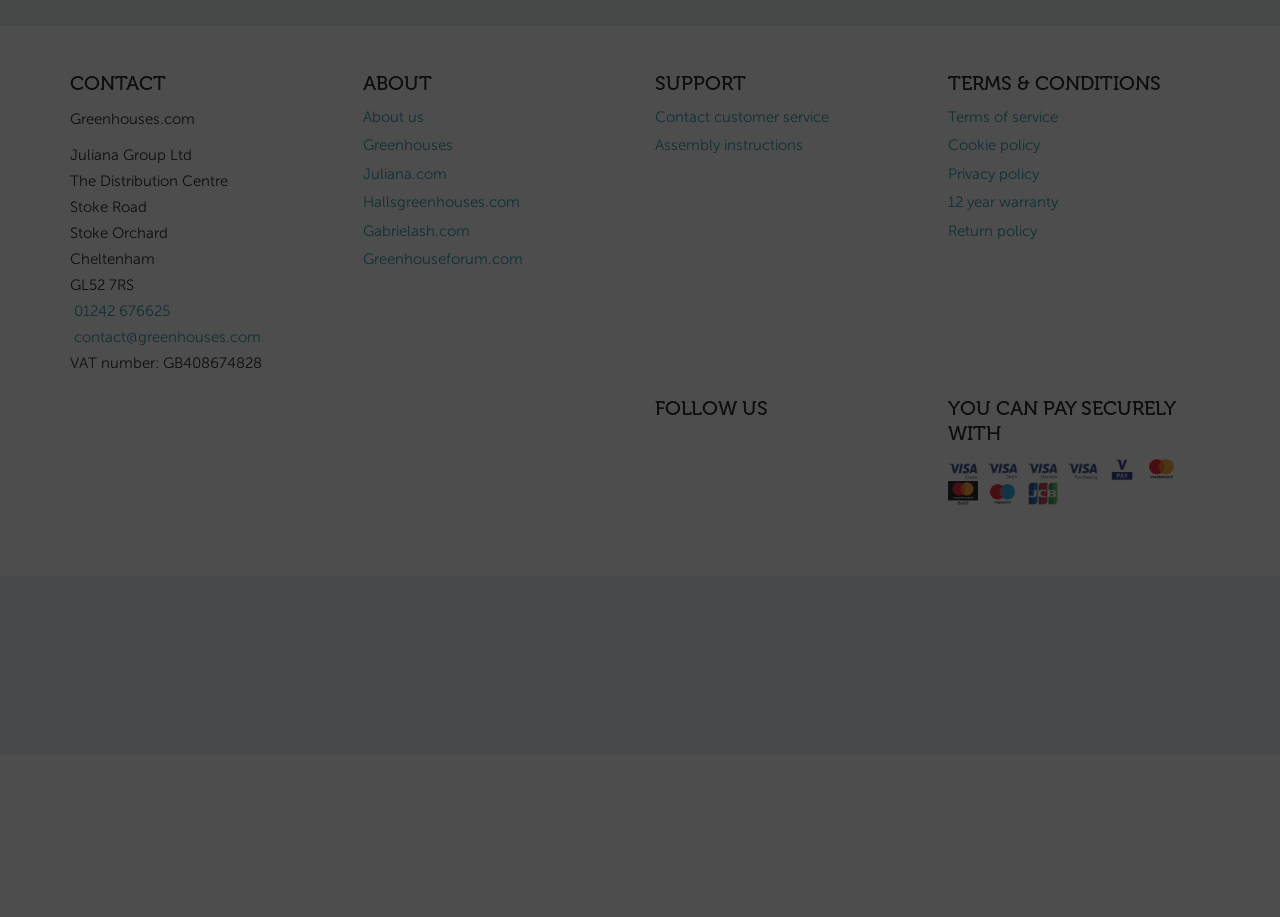What is the VAT number?
Respond with a short answer, either a single word or a phrase, based on the image.

GB408674828